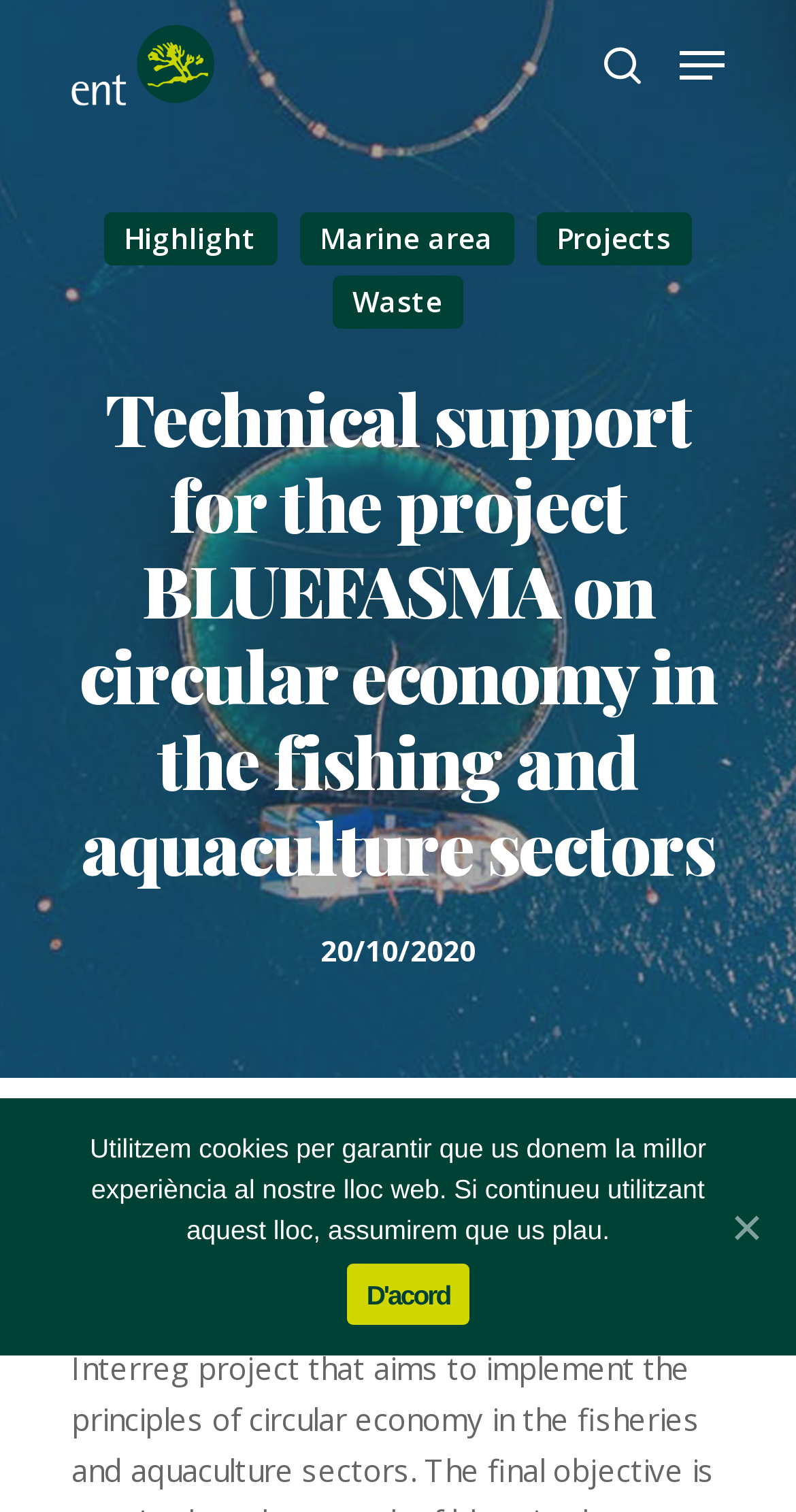Give a concise answer using only one word or phrase for this question:
How many images are on the ENT logo?

2